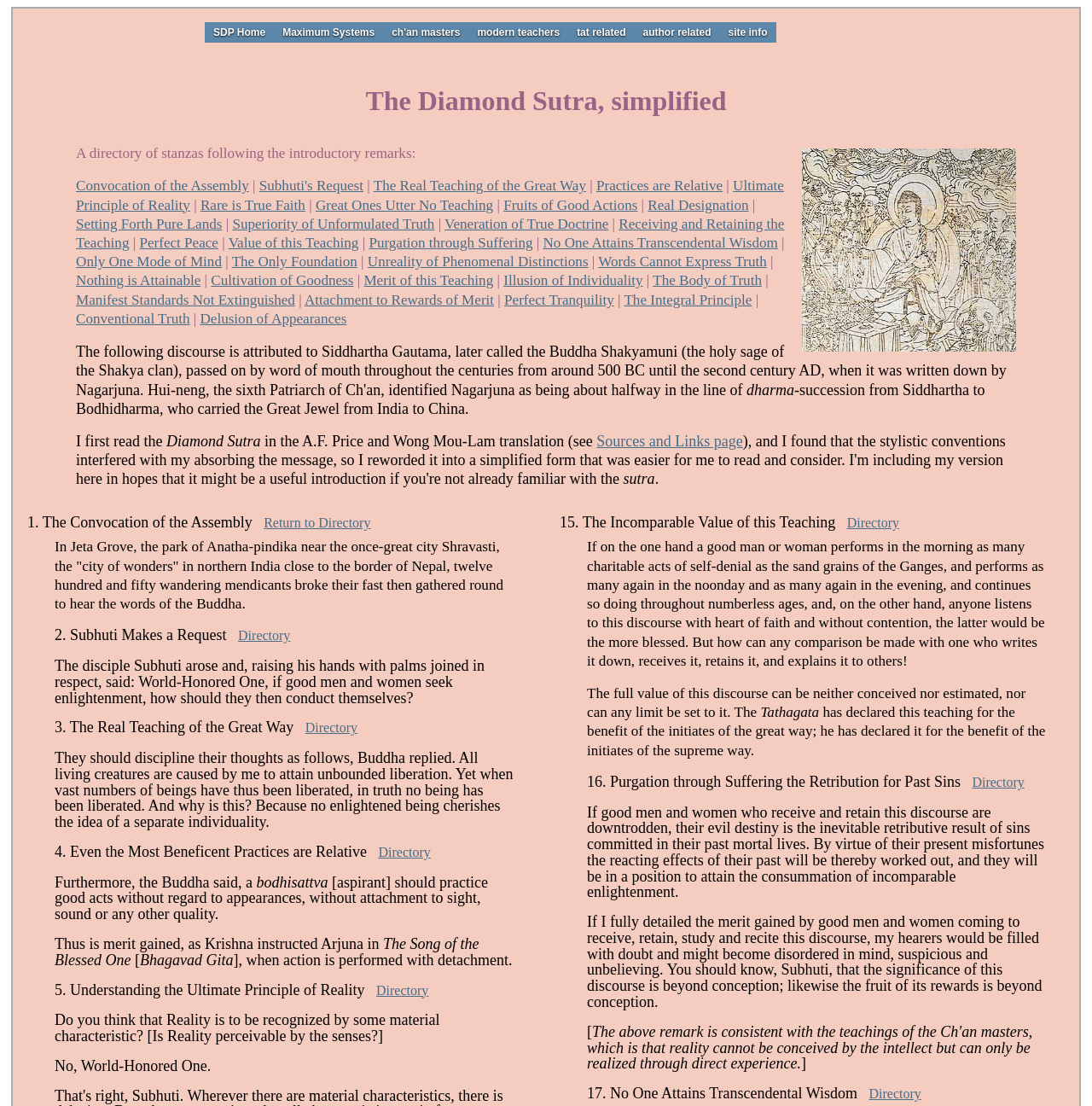How many links are there in the directory?
Using the details shown in the screenshot, provide a comprehensive answer to the question.

There are multiple links in the directory, which can be seen from the multiple link elements with bounding box coordinates [0.07, 0.161, 0.228, 0.175], [0.237, 0.161, 0.333, 0.175], and so on.